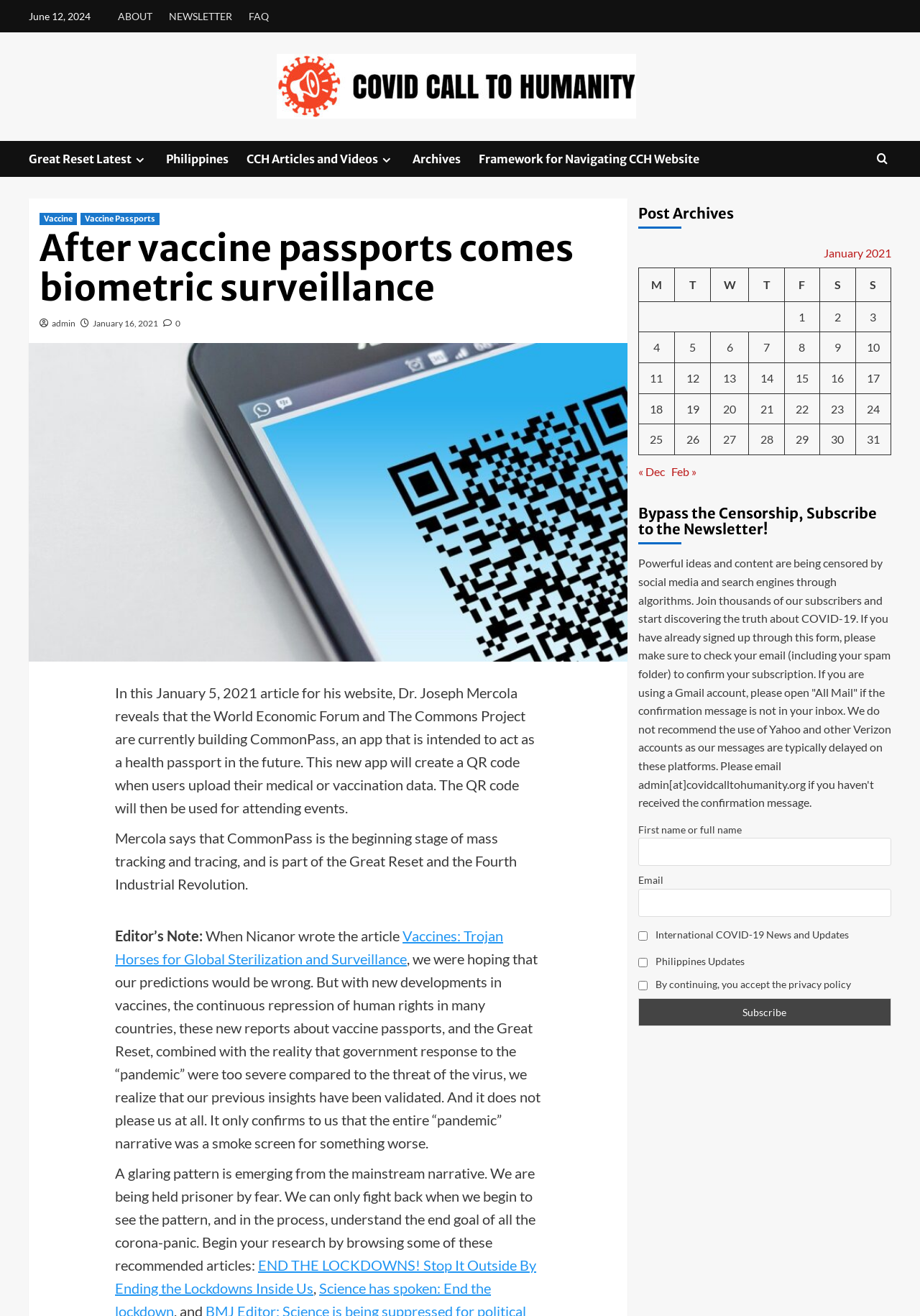What is the purpose of the CommonPass app?
Refer to the image and answer the question using a single word or phrase.

To act as a health passport